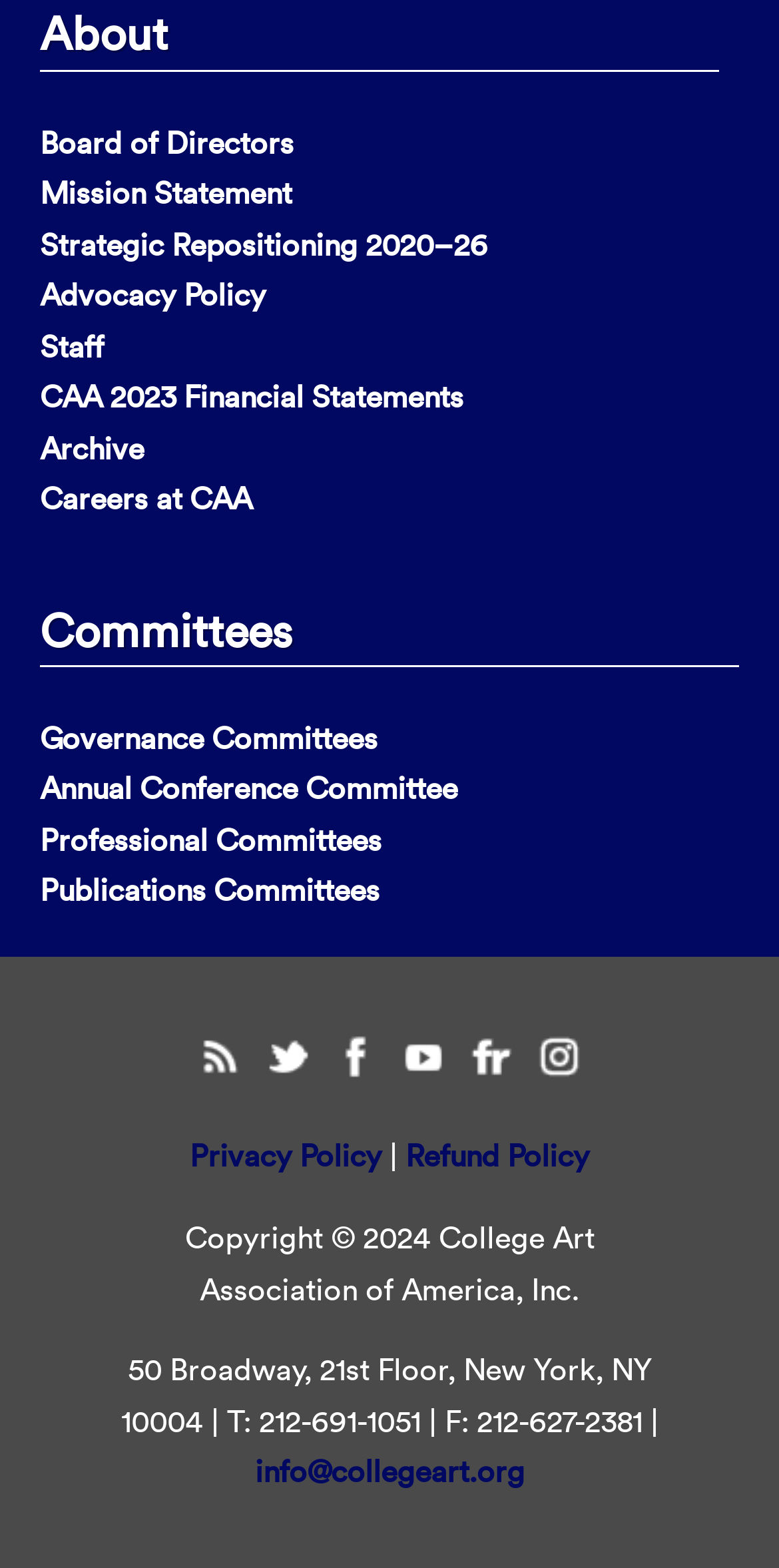Find the coordinates for the bounding box of the element with this description: "Refund Policy".

[0.521, 0.725, 0.756, 0.75]